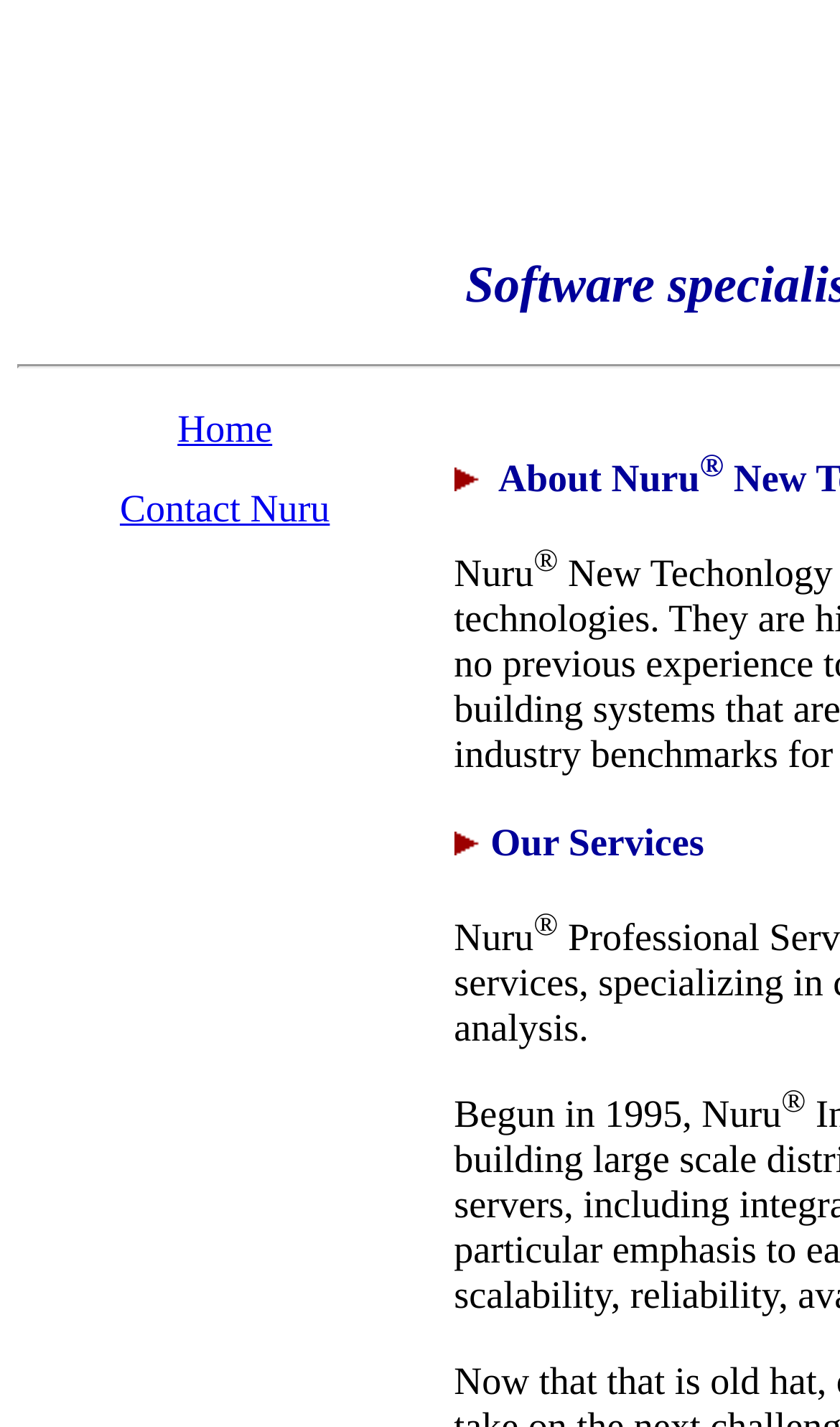Is the company name trademarked?
Answer the question with a detailed explanation, including all necessary information.

The presence of the superscript element '' with bounding box coordinates [0.635, 0.382, 0.665, 0.406] and [0.93, 0.76, 0.959, 0.785] indicates that the company name 'Nuru' is trademarked.